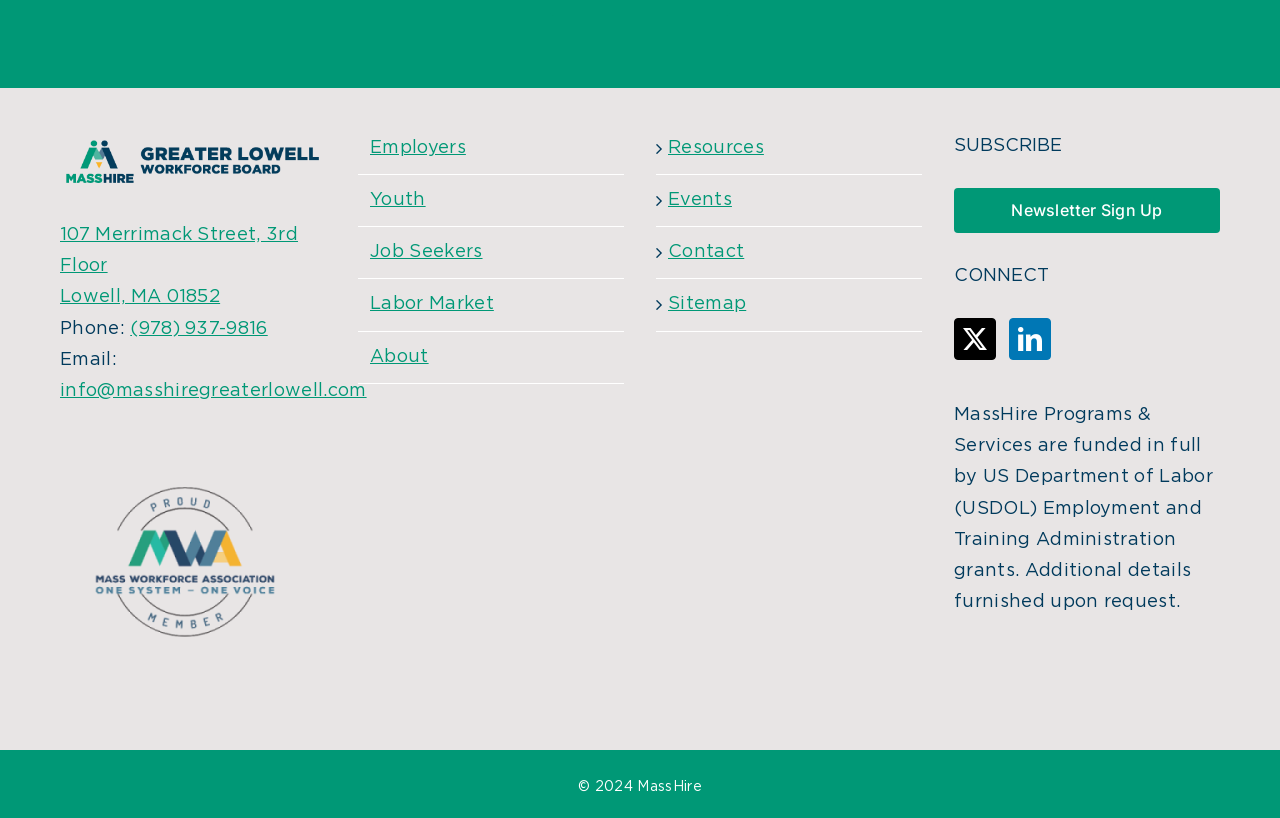Please specify the bounding box coordinates of the element that should be clicked to execute the given instruction: 'Explore resources'. Ensure the coordinates are four float numbers between 0 and 1, expressed as [left, top, right, bottom].

[0.522, 0.163, 0.712, 0.201]